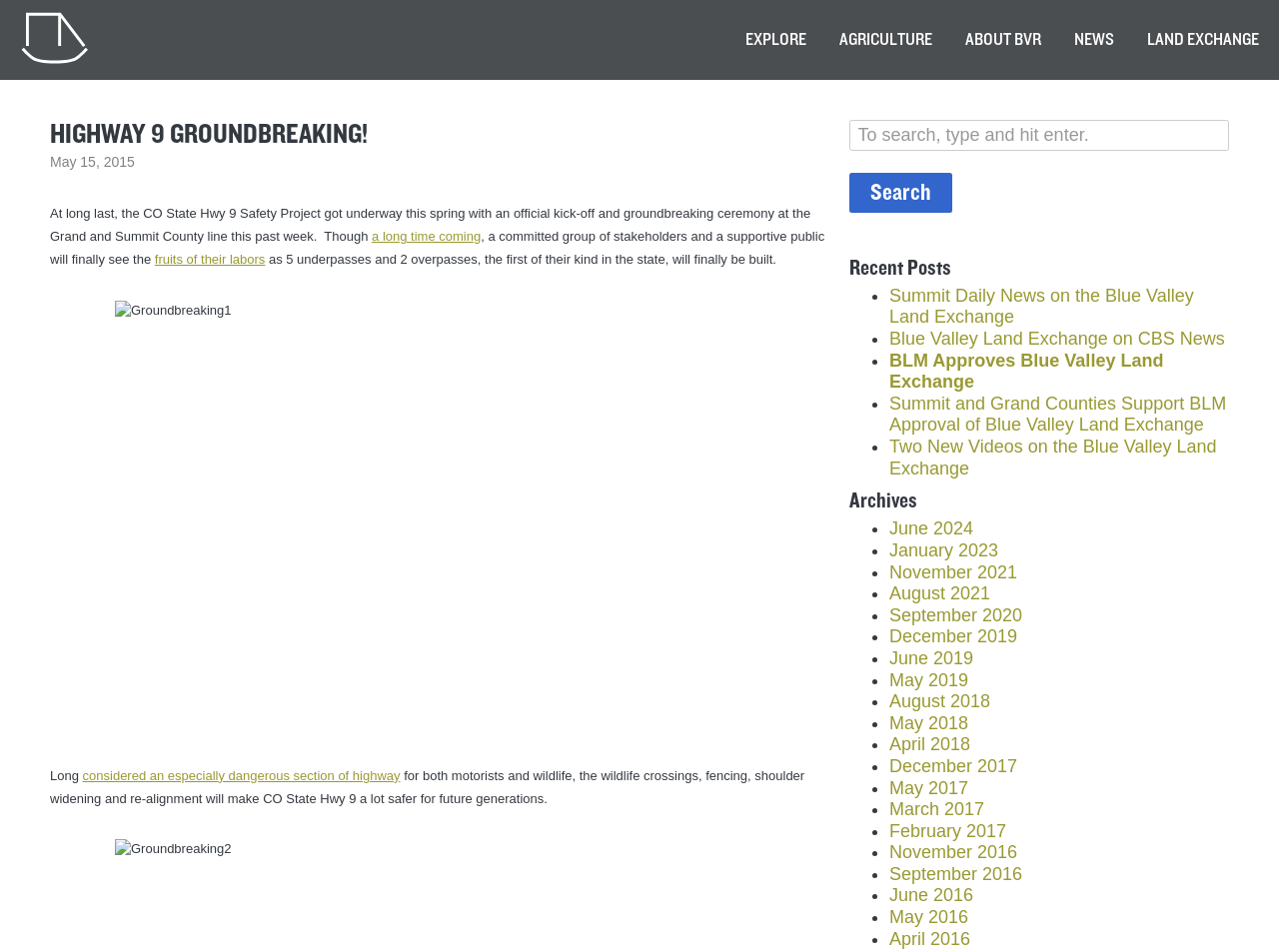Select the bounding box coordinates of the element I need to click to carry out the following instruction: "View the 'Recent Posts'".

[0.664, 0.269, 0.961, 0.295]